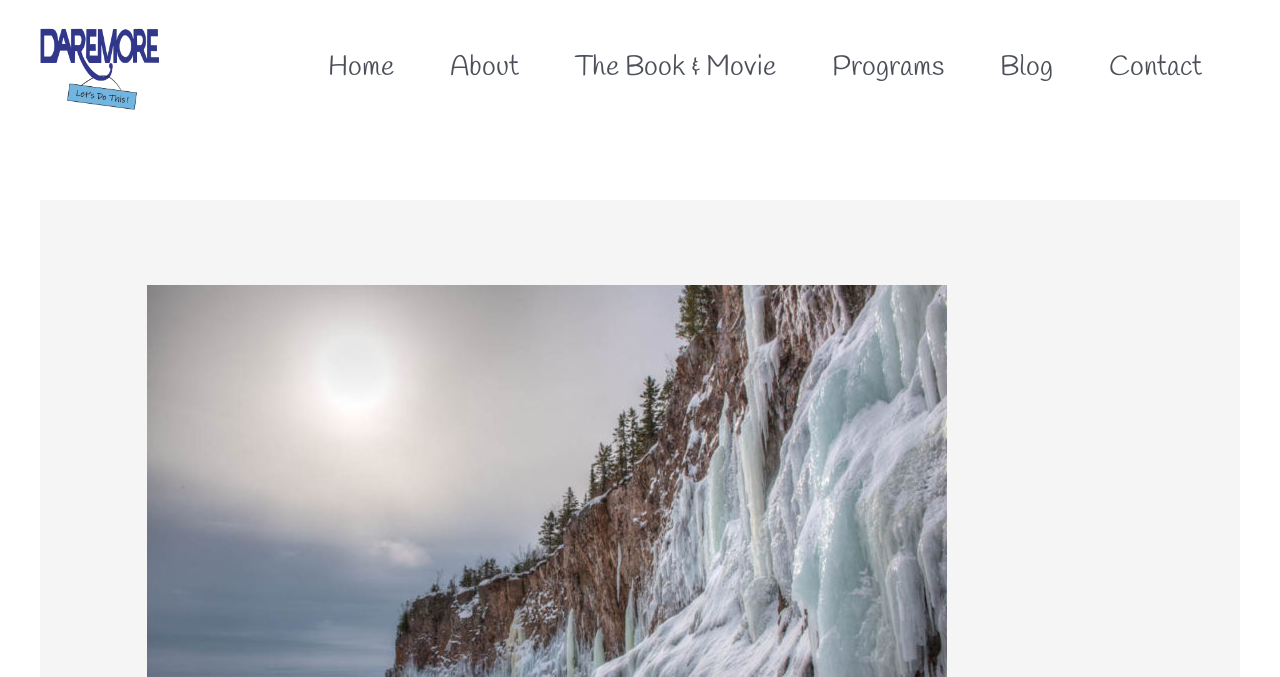What is the text on the image?
Give a detailed and exhaustive answer to the question.

The image has an OCR text of 'Dare More', which is also the same as the link text adjacent to it, indicating that the image is likely a logo or a branding element.